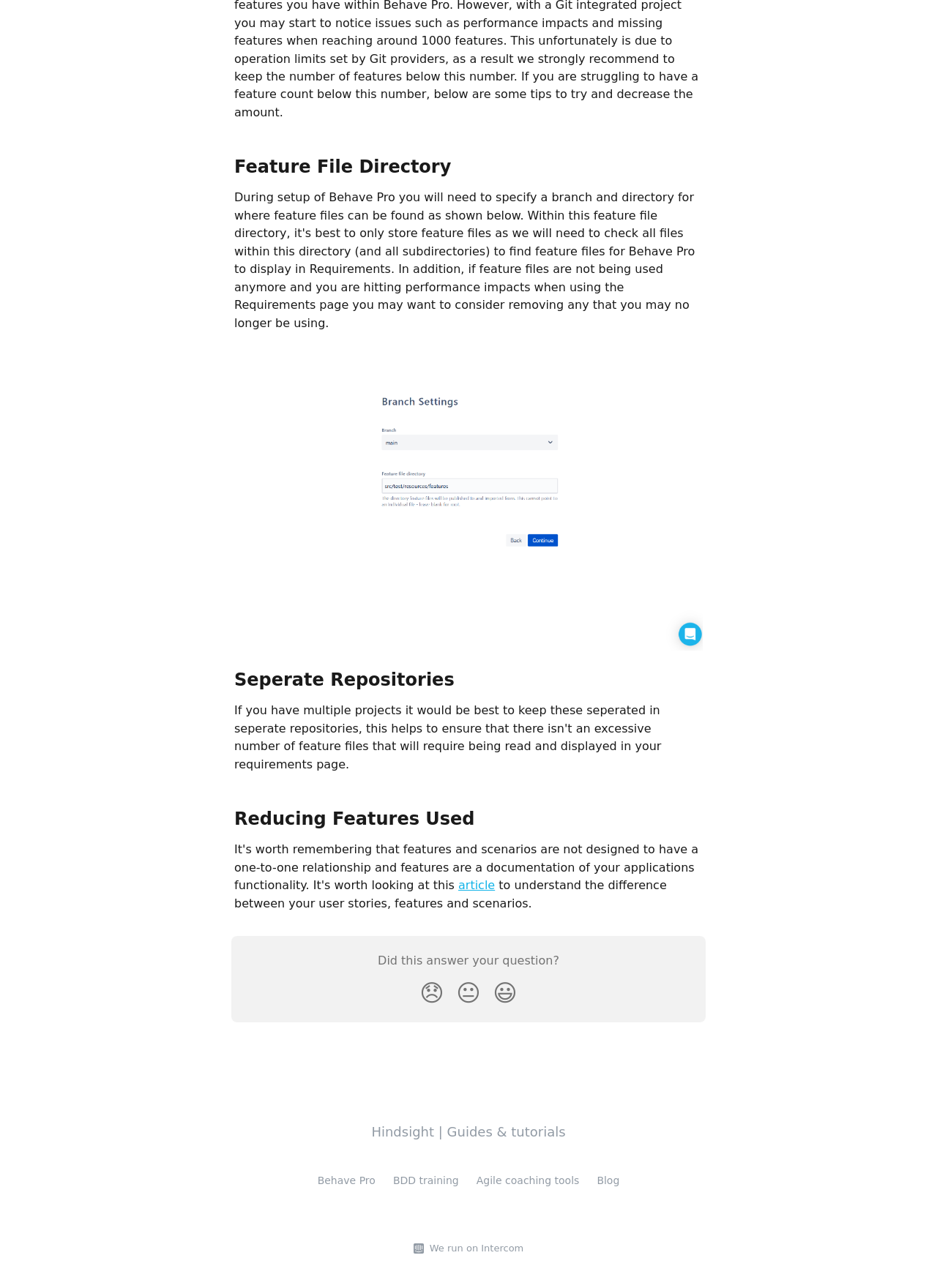Find the bounding box coordinates for the HTML element described as: "Agile coaching tools". The coordinates should consist of four float values between 0 and 1, i.e., [left, top, right, bottom].

[0.508, 0.912, 0.618, 0.921]